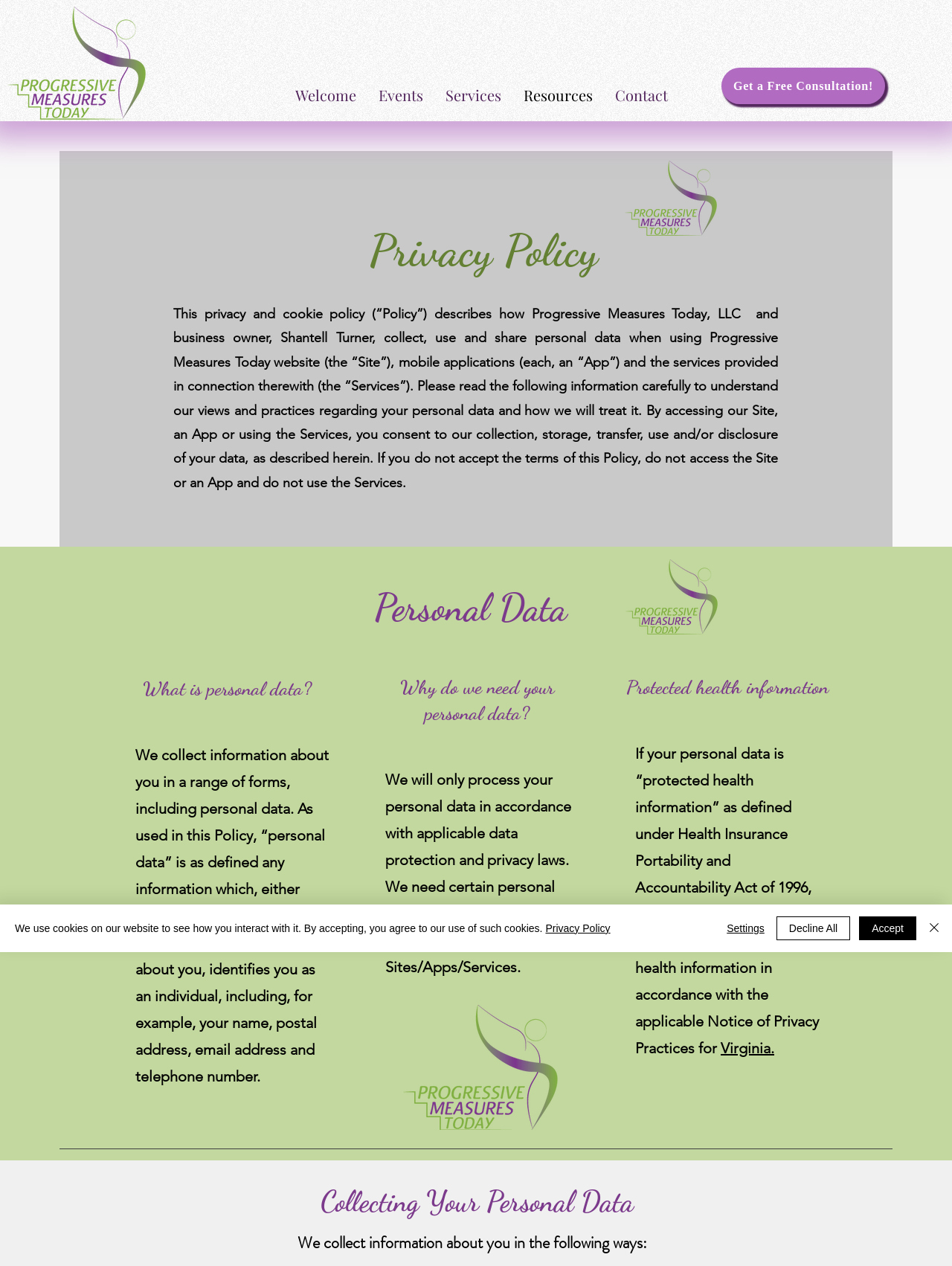Locate the bounding box coordinates of the element I should click to achieve the following instruction: "Click the 'Contact' link".

[0.634, 0.065, 0.713, 0.082]